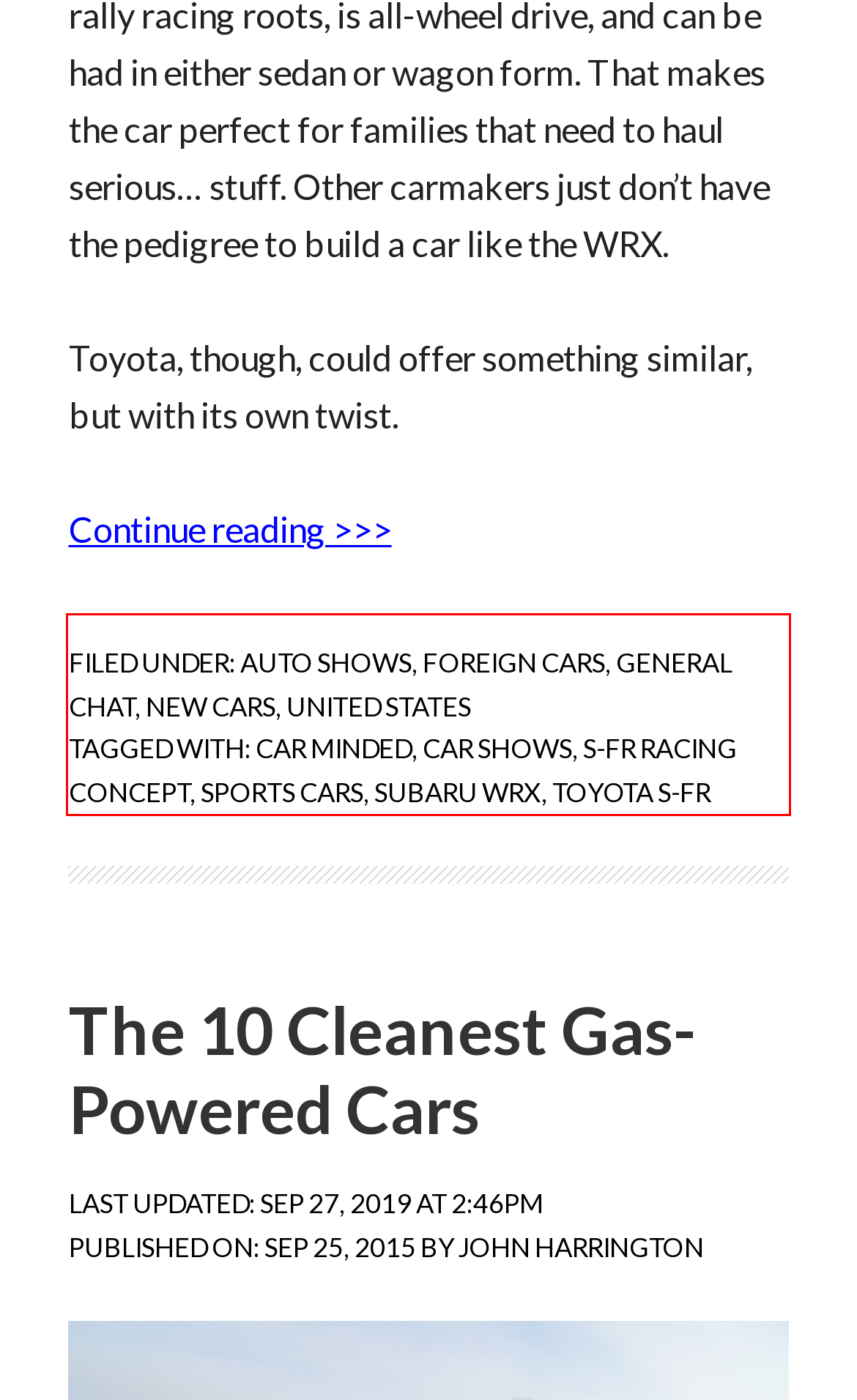Within the screenshot of the webpage, there is a red rectangle. Please recognize and generate the text content inside this red bounding box.

FILED UNDER: AUTO SHOWS, FOREIGN CARS, GENERAL CHAT, NEW CARS, UNITED STATES TAGGED WITH: CAR MINDED, CAR SHOWS, S-FR RACING CONCEPT, SPORTS CARS, SUBARU WRX, TOYOTA S-FR